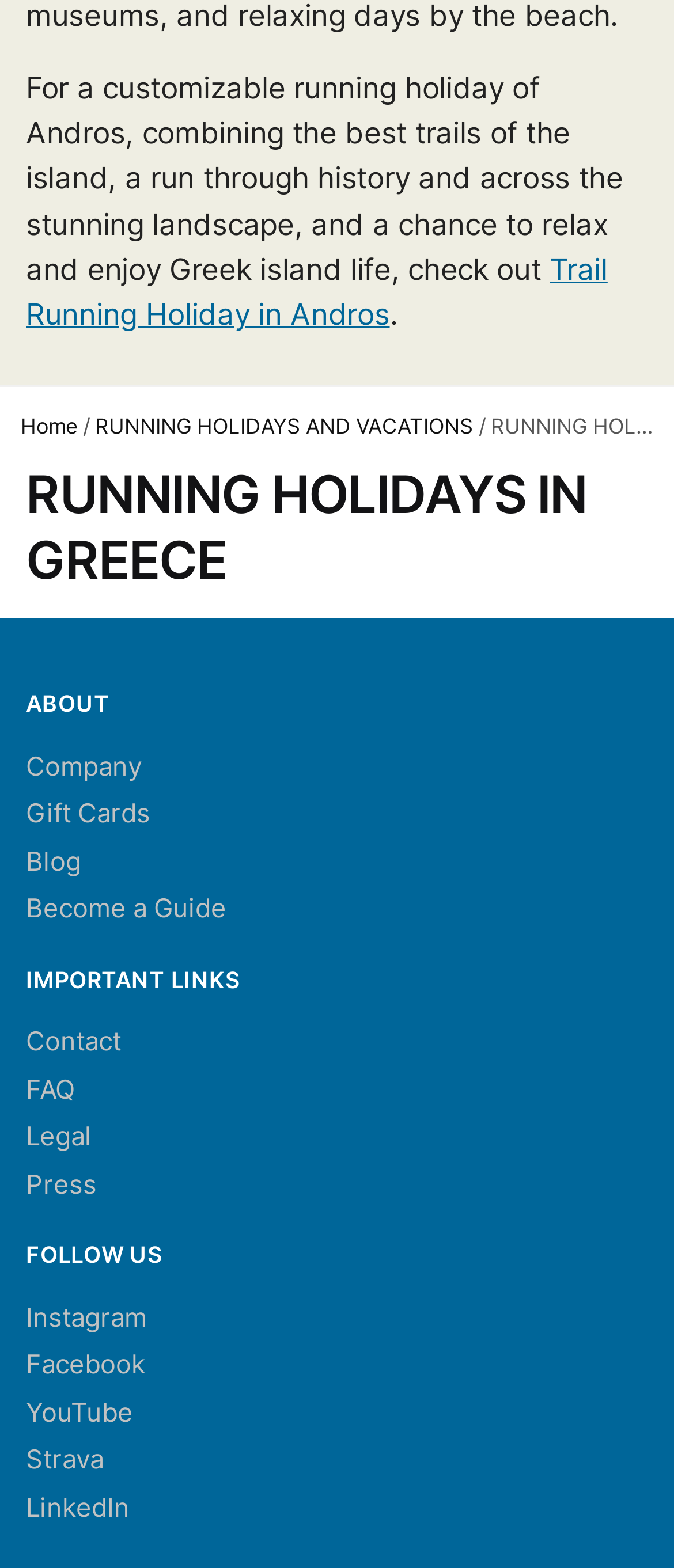Please answer the following question using a single word or phrase: 
What is the last link in the 'IMPORTANT LINKS' section?

Press